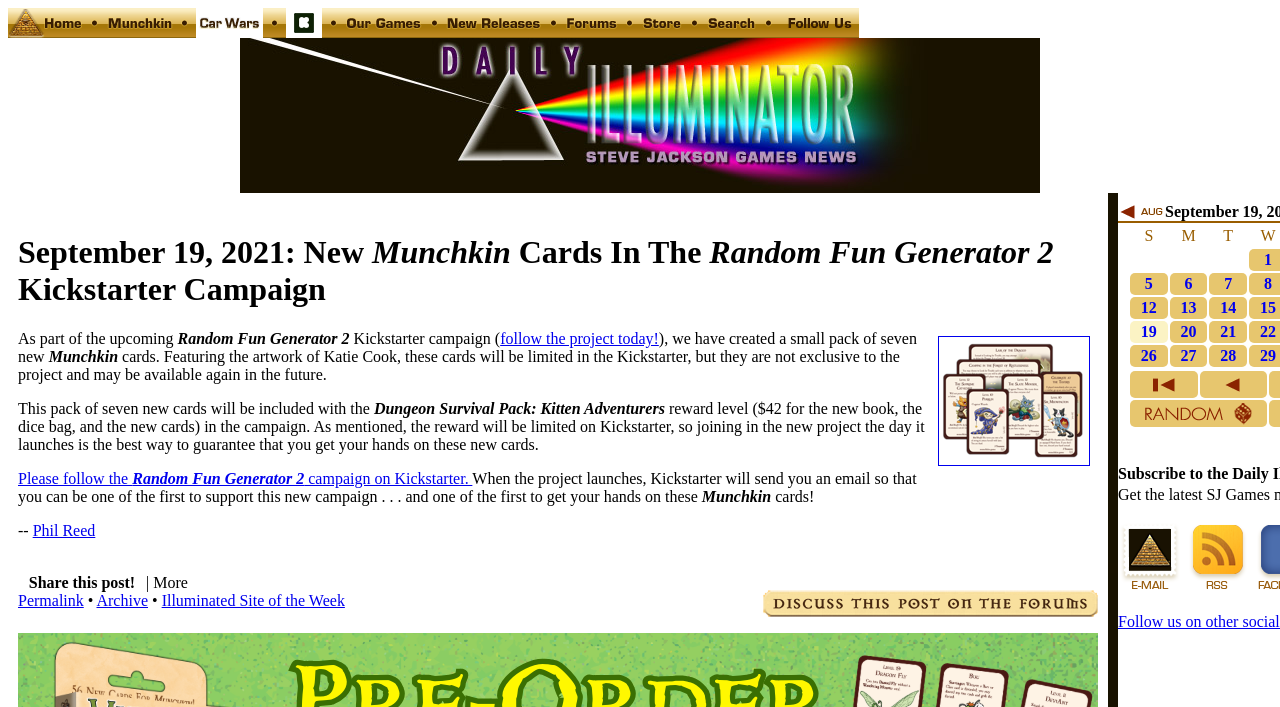Using the provided element description, identify the bounding box coordinates as (top-left x, top-left y, bottom-right x, bottom-right y). Ensure all values are between 0 and 1. Description: follow the project today!

[0.391, 0.467, 0.515, 0.491]